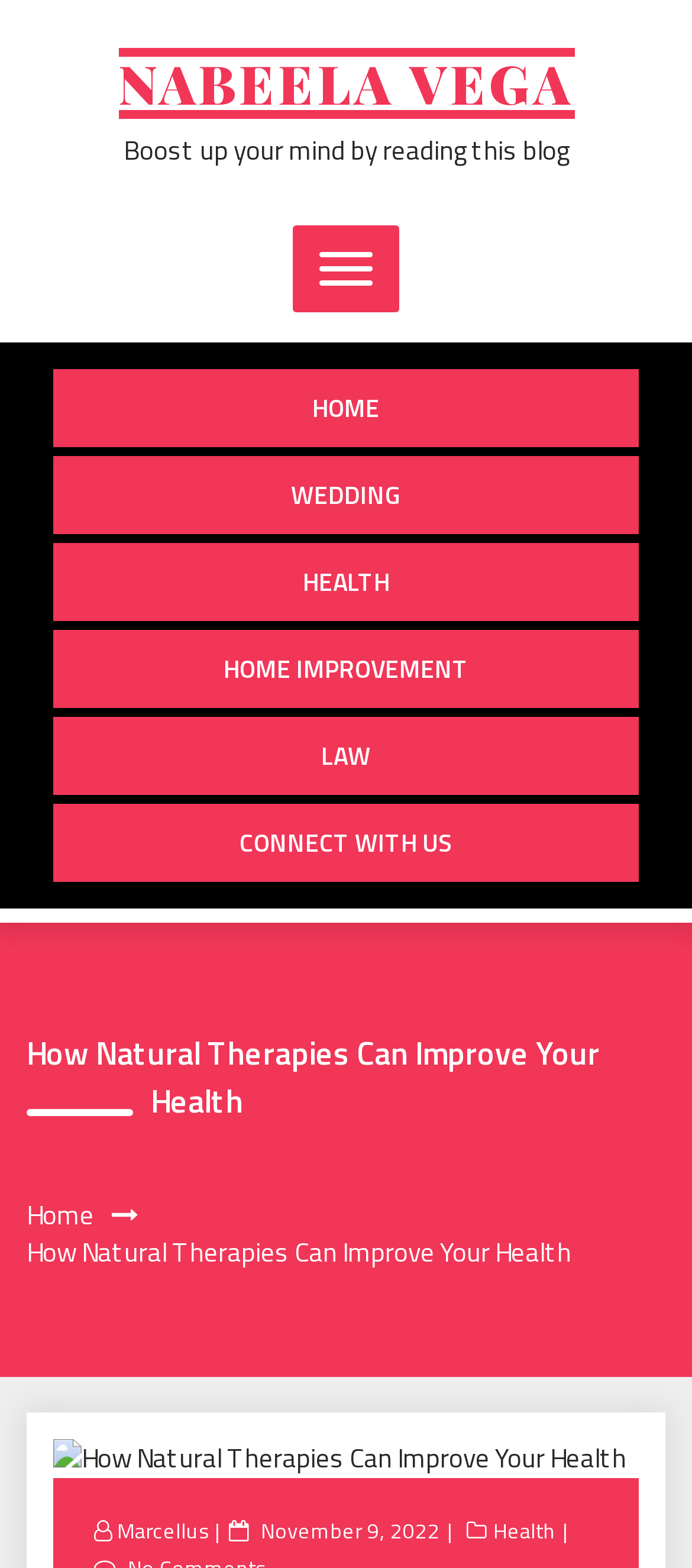Locate the bounding box of the UI element based on this description: "November 9, 2022". Provide four float numbers between 0 and 1 as [left, top, right, bottom].

[0.367, 0.965, 0.646, 0.987]